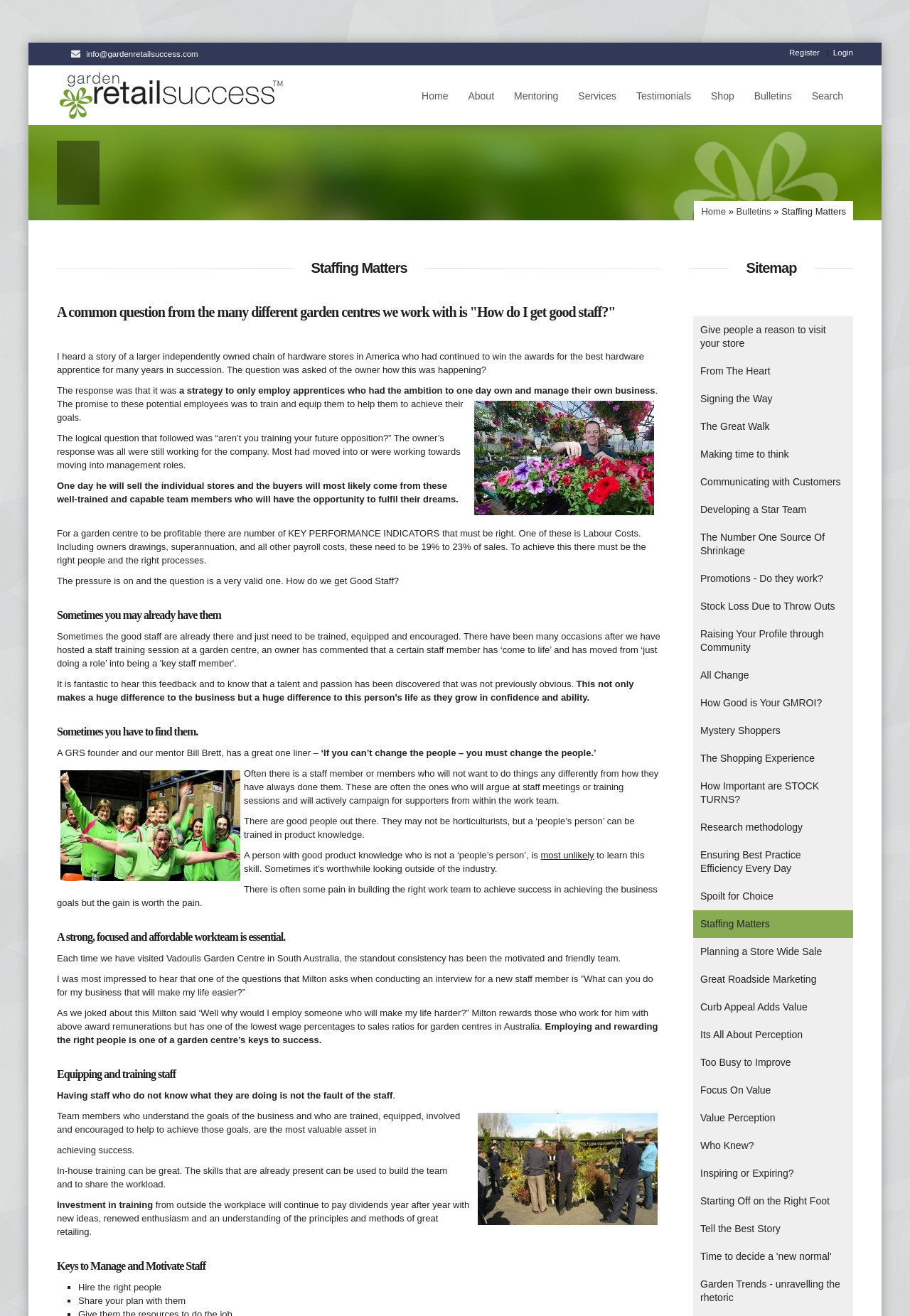Can you find the bounding box coordinates of the area I should click to execute the following instruction: "Click the 'Register' link"?

[0.867, 0.037, 0.901, 0.043]